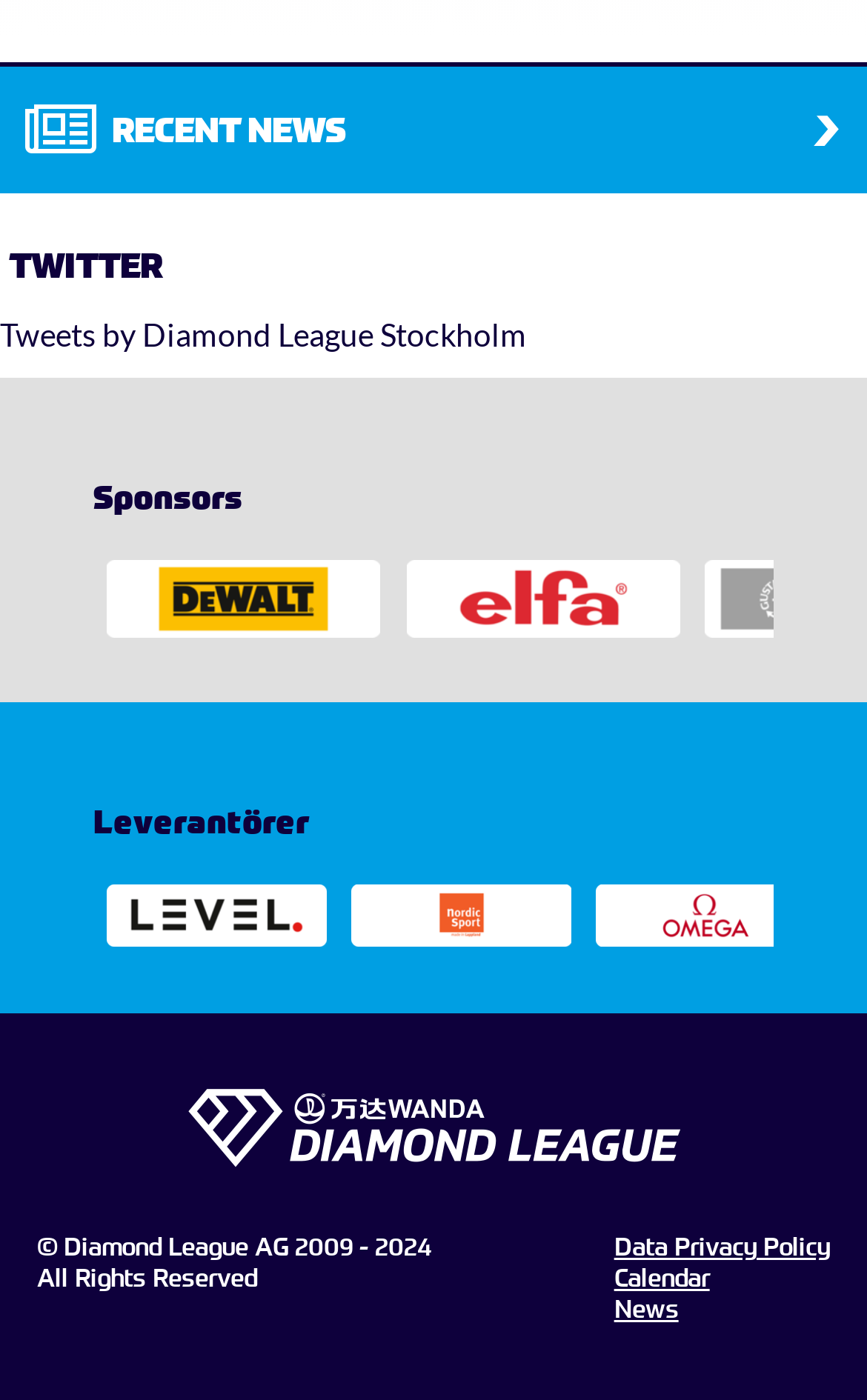What is the purpose of the 'Data Privacy Policy' link?
Refer to the image and provide a concise answer in one word or phrase.

To access data privacy policy